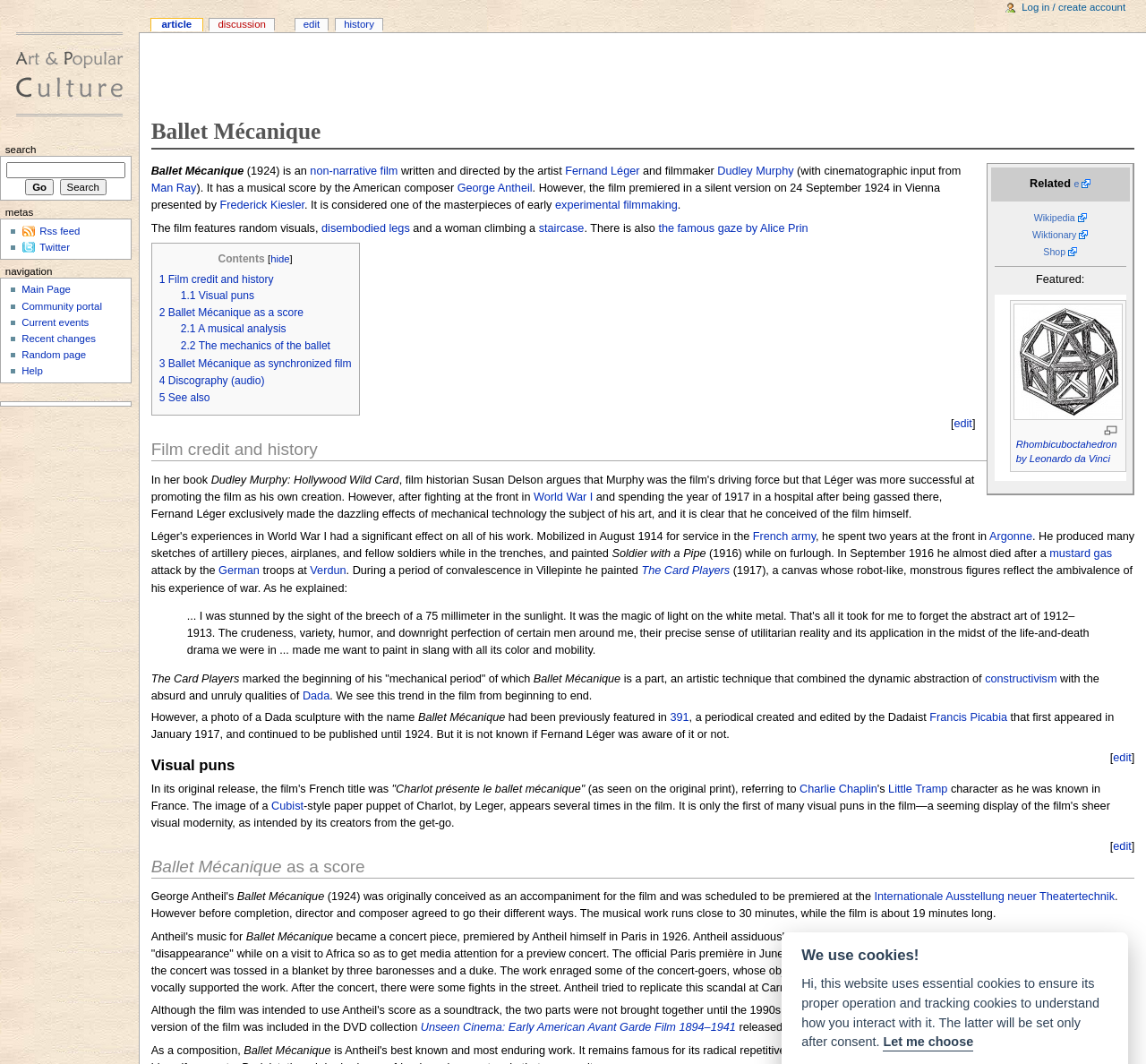Locate the bounding box coordinates of the area to click to fulfill this instruction: "Read about Film credit and history". The bounding box should be presented as four float numbers between 0 and 1, in the order [left, top, right, bottom].

[0.132, 0.406, 0.99, 0.434]